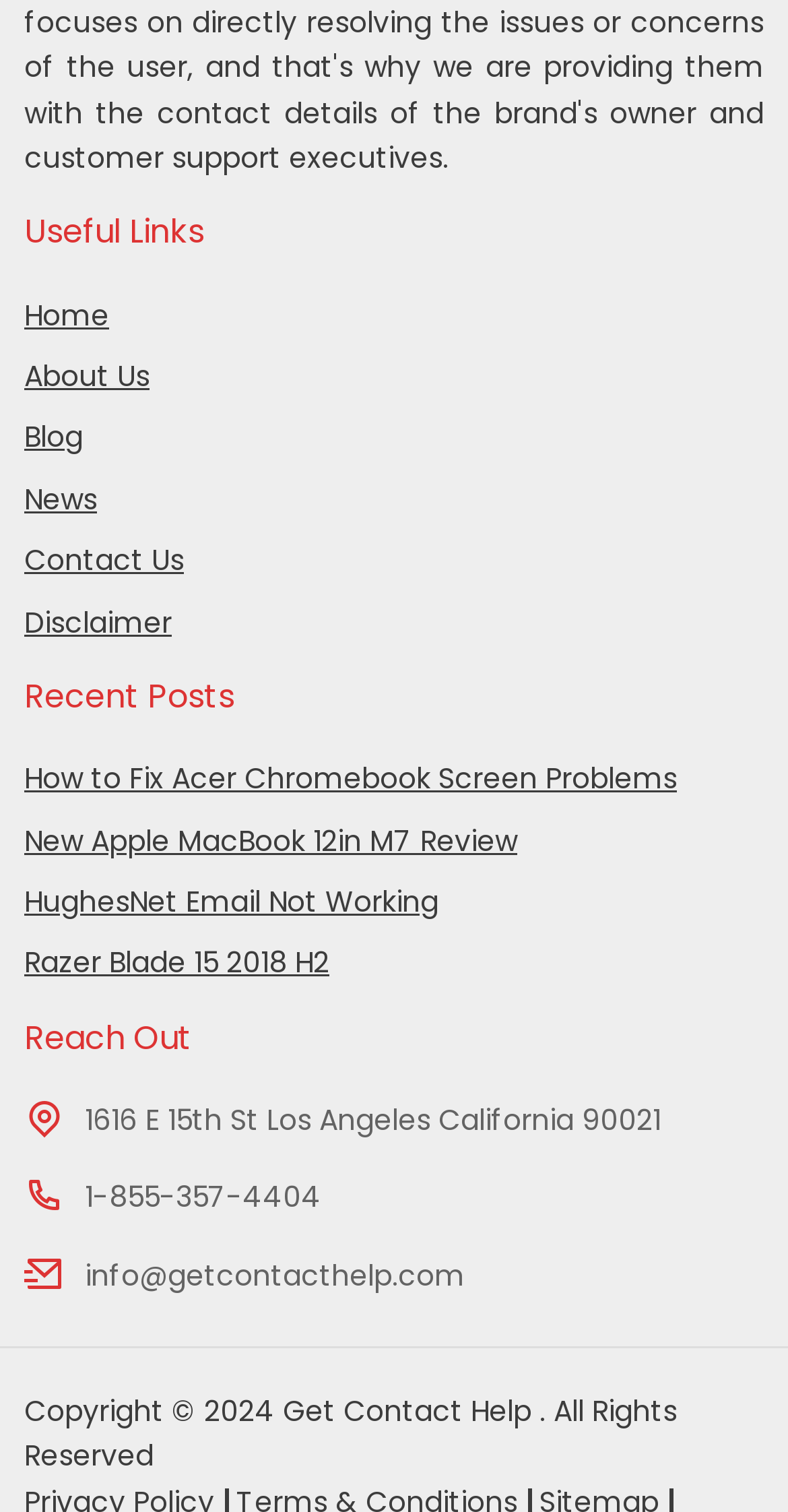What is the name of the website?
Analyze the screenshot and provide a detailed answer to the question.

The name of the website can be inferred from the copyright information at the bottom of the page, which states 'Copyright © 2024 Get Contact Help. All Rights Reserved'.